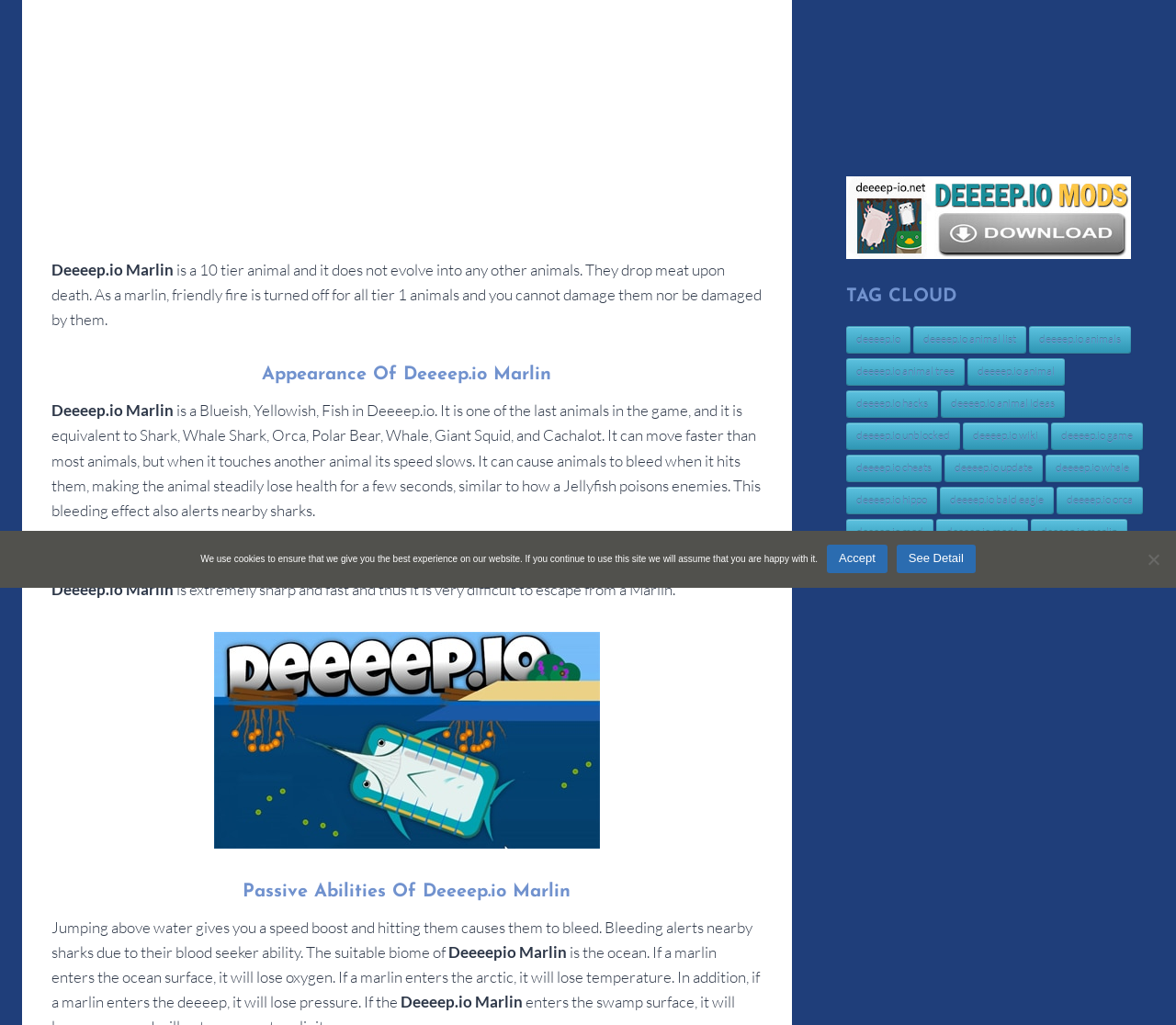Identify the bounding box of the HTML element described as: "deeeep.io mods".

[0.796, 0.506, 0.874, 0.533]